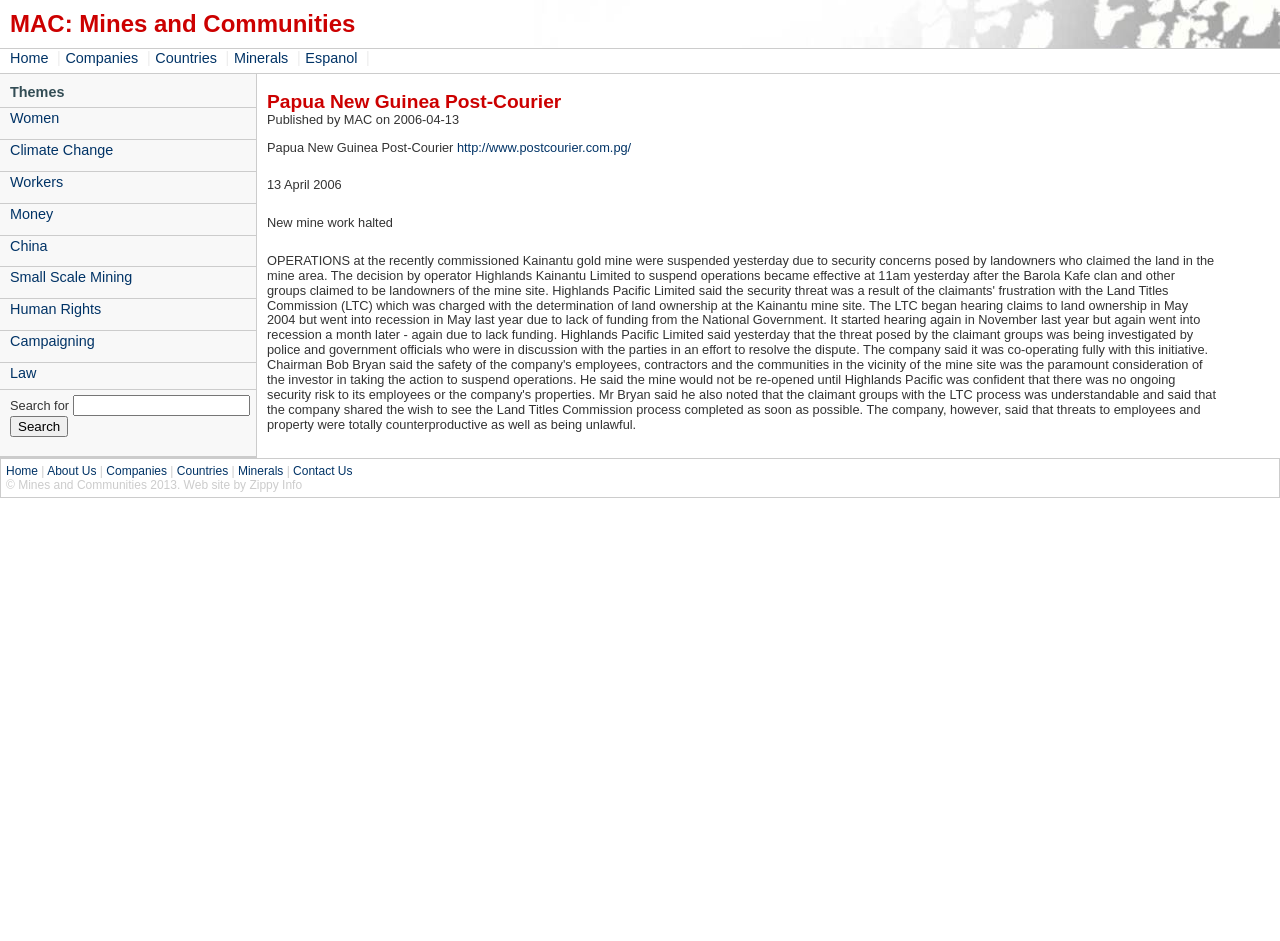Show the bounding box coordinates of the region that should be clicked to follow the instruction: "Visit the Companies page."

[0.051, 0.053, 0.111, 0.07]